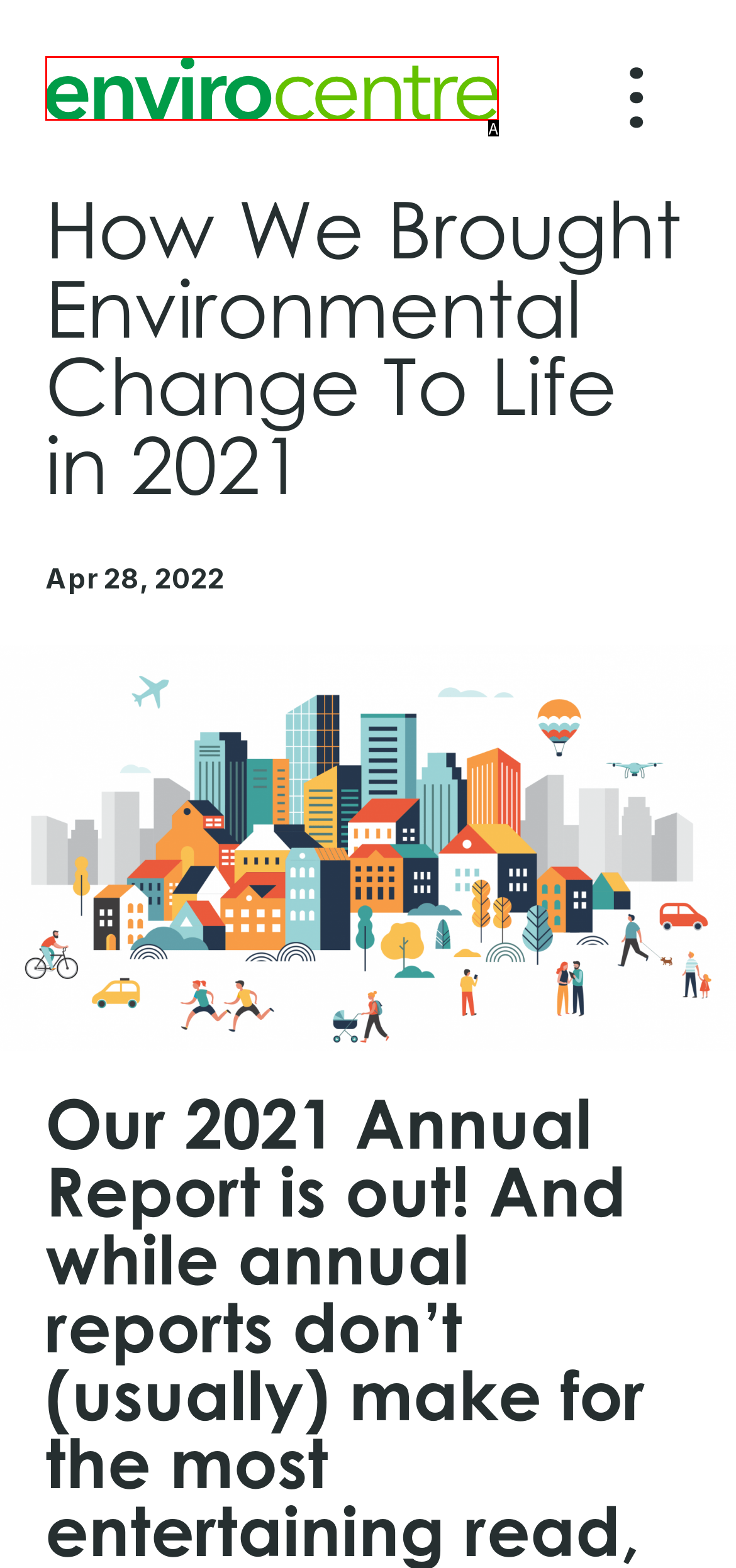Choose the letter of the UI element that aligns with the following description: alt="EnviroCentre"
State your answer as the letter from the listed options.

A